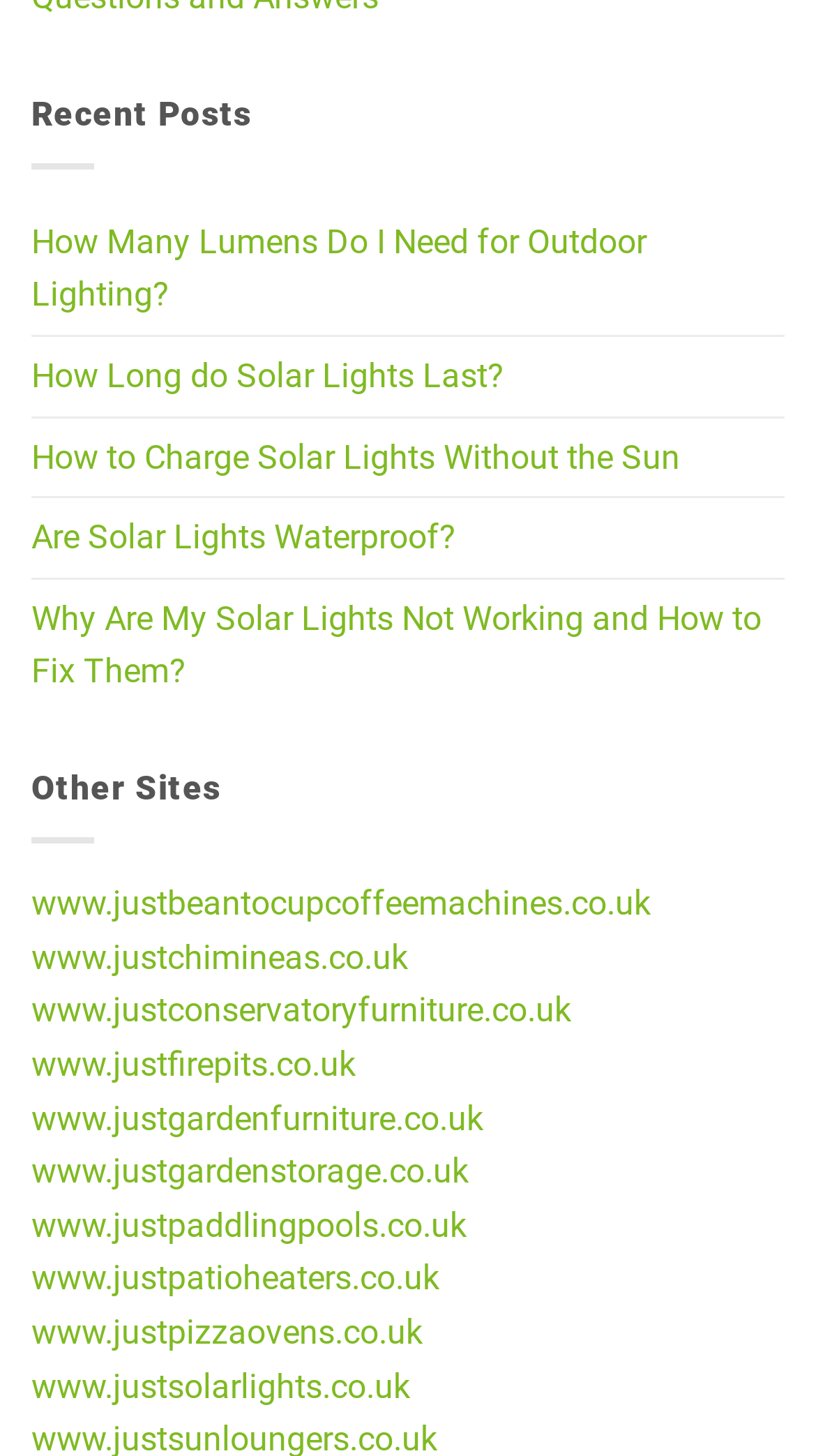Please identify the bounding box coordinates of the area that needs to be clicked to follow this instruction: "Go to 'www.justsolarlights.co.uk'".

[0.038, 0.938, 0.503, 0.965]